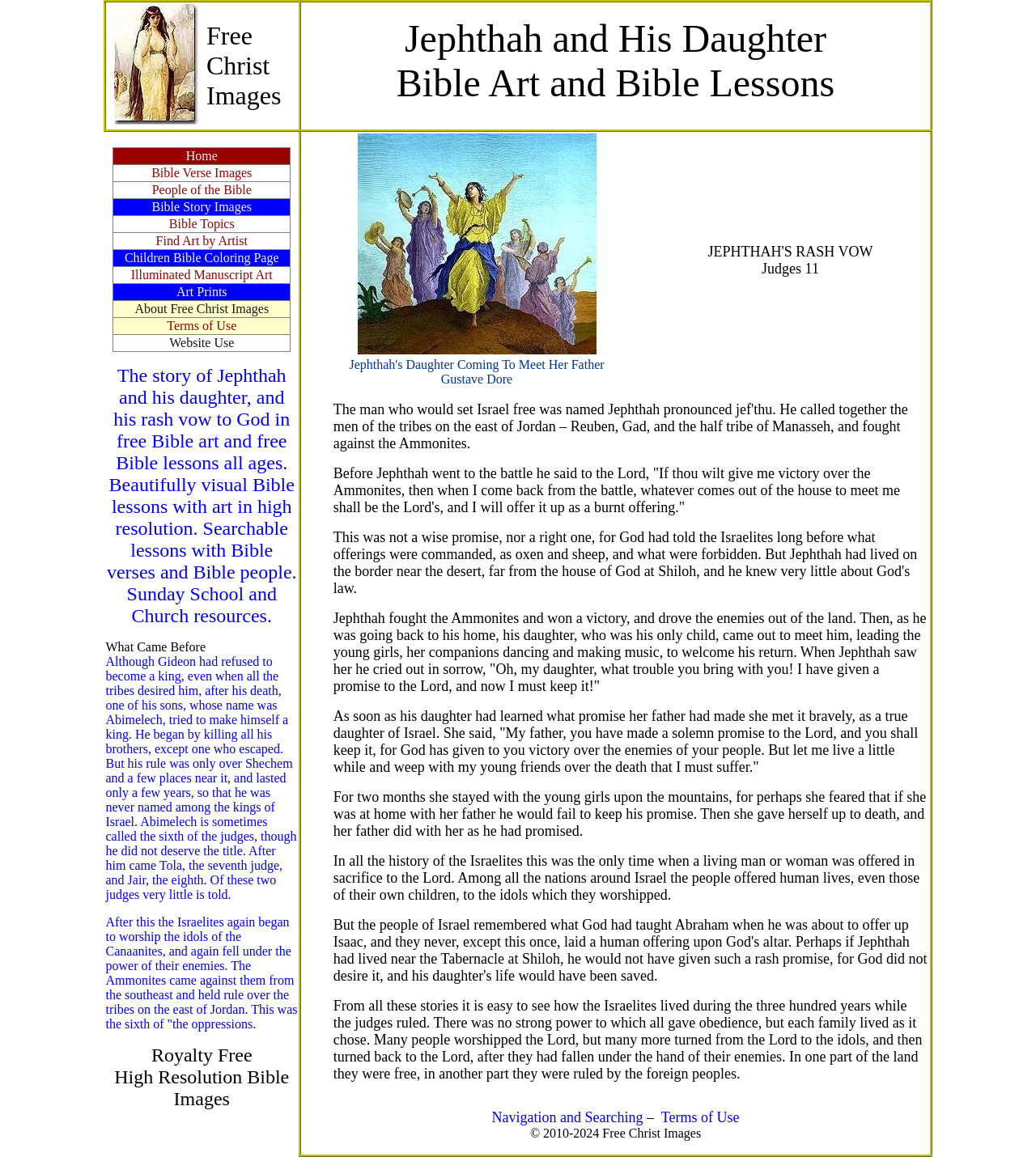From the details in the image, provide a thorough response to the question: What is the website's terms of use copyright year range?

The website's terms of use copyright year range is from 2010 to 2024, as indicated at the bottom of the webpage.